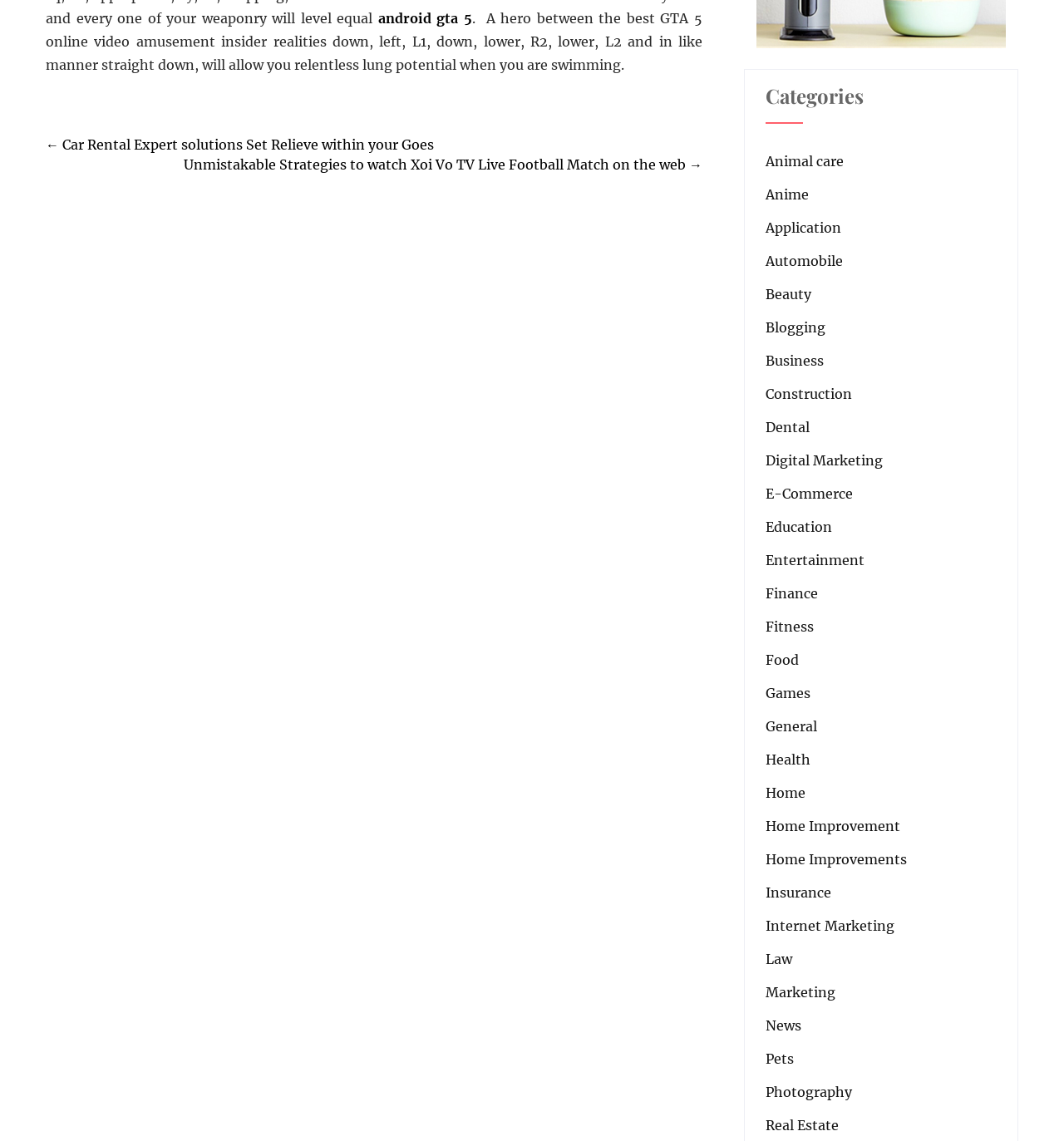Please provide the bounding box coordinates in the format (top-left x, top-left y, bottom-right x, bottom-right y). Remember, all values are floating point numbers between 0 and 1. What is the bounding box coordinate of the region described as: Application

[0.72, 0.19, 0.791, 0.208]